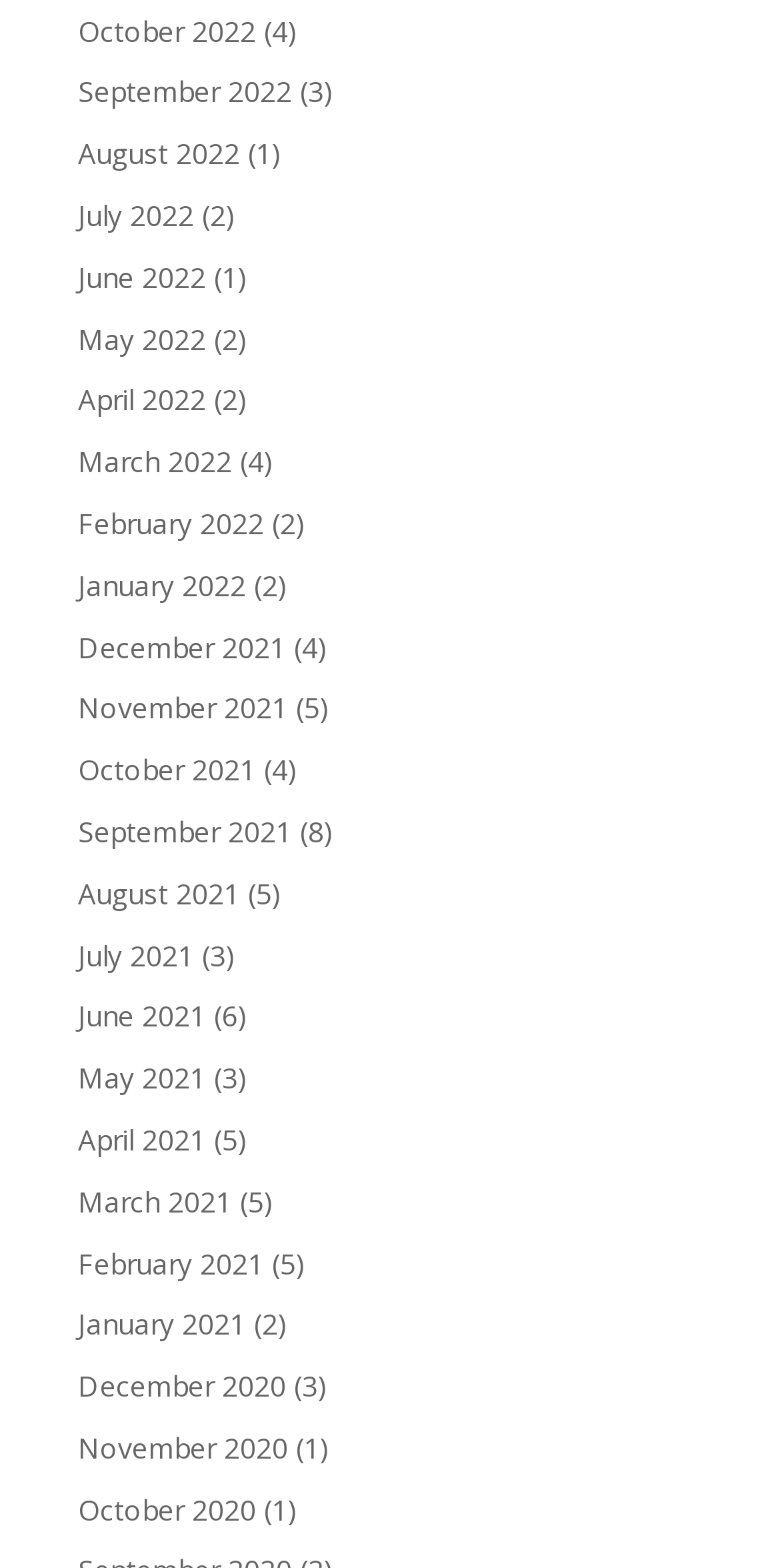Determine the bounding box coordinates of the element's region needed to click to follow the instruction: "Visit Tvaddons de retour". Provide these coordinates as four float numbers between 0 and 1, formatted as [left, top, right, bottom].

None